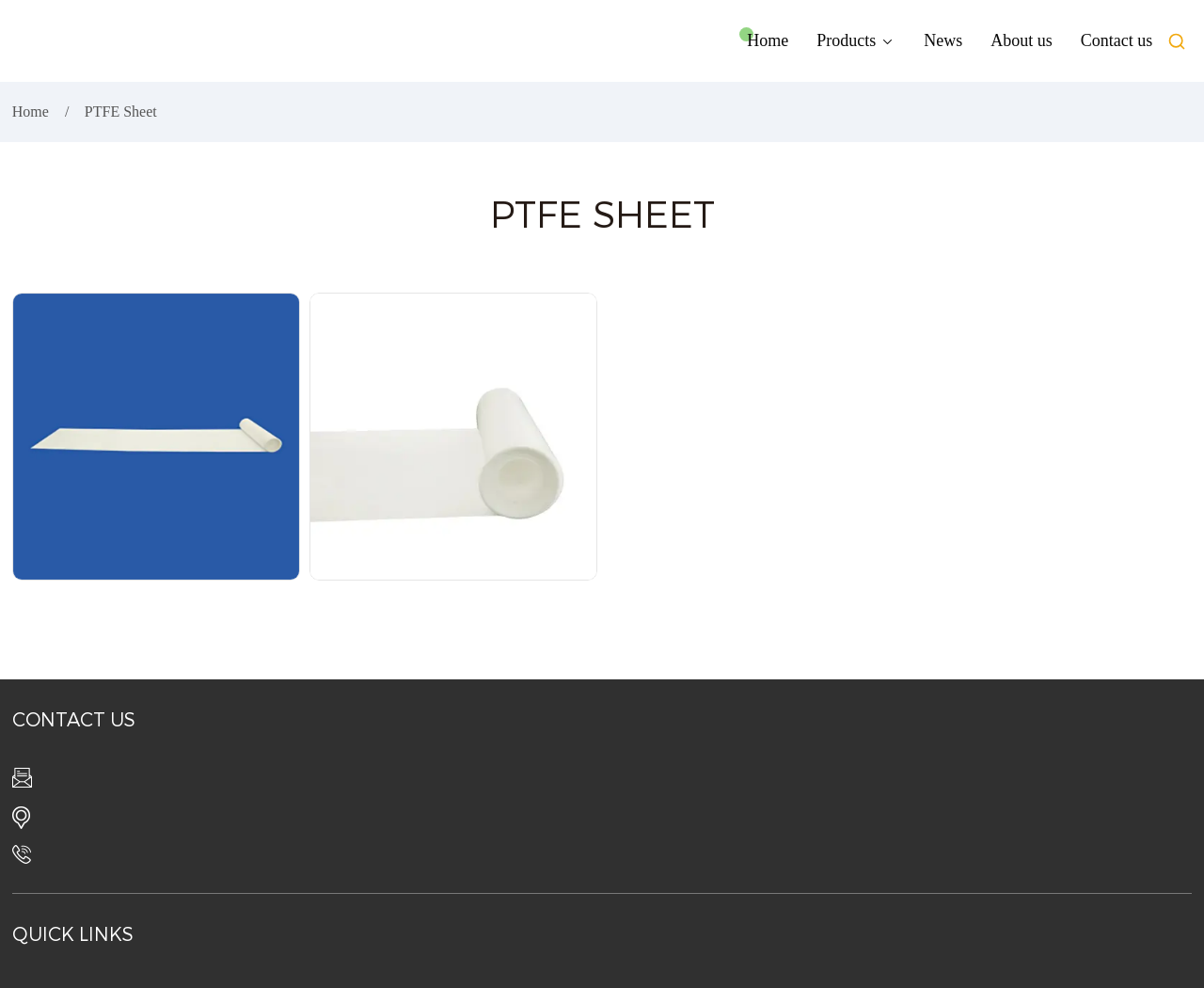Determine the bounding box coordinates of the clickable element necessary to fulfill the instruction: "Listen to the audiobook on Audible". Provide the coordinates as four float numbers within the 0 to 1 range, i.e., [left, top, right, bottom].

None